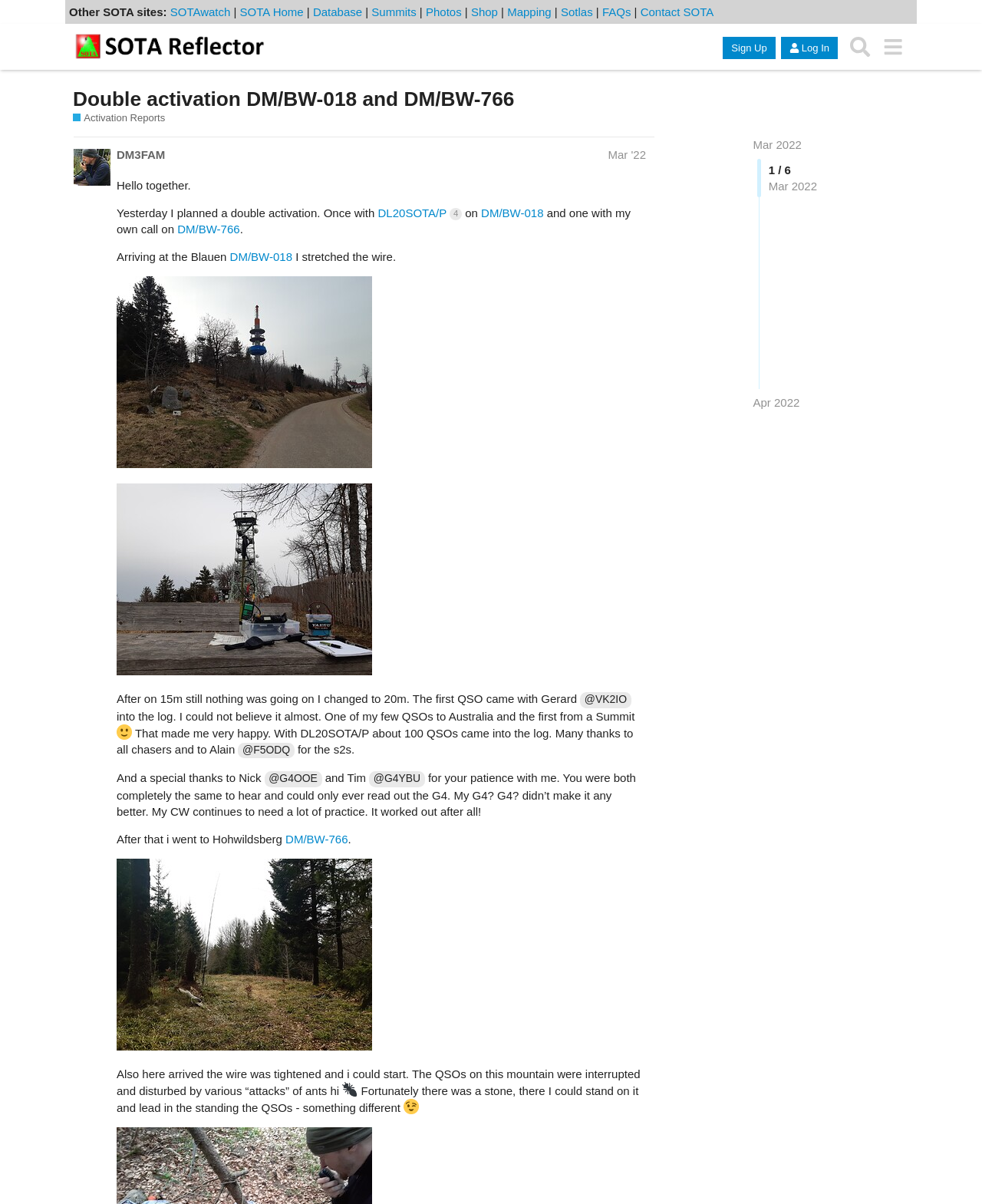Provide the bounding box coordinates for the UI element that is described by this text: "Double activation DM/BW-018 and DM/BW-766". The coordinates should be in the form of four float numbers between 0 and 1: [left, top, right, bottom].

[0.074, 0.072, 0.524, 0.091]